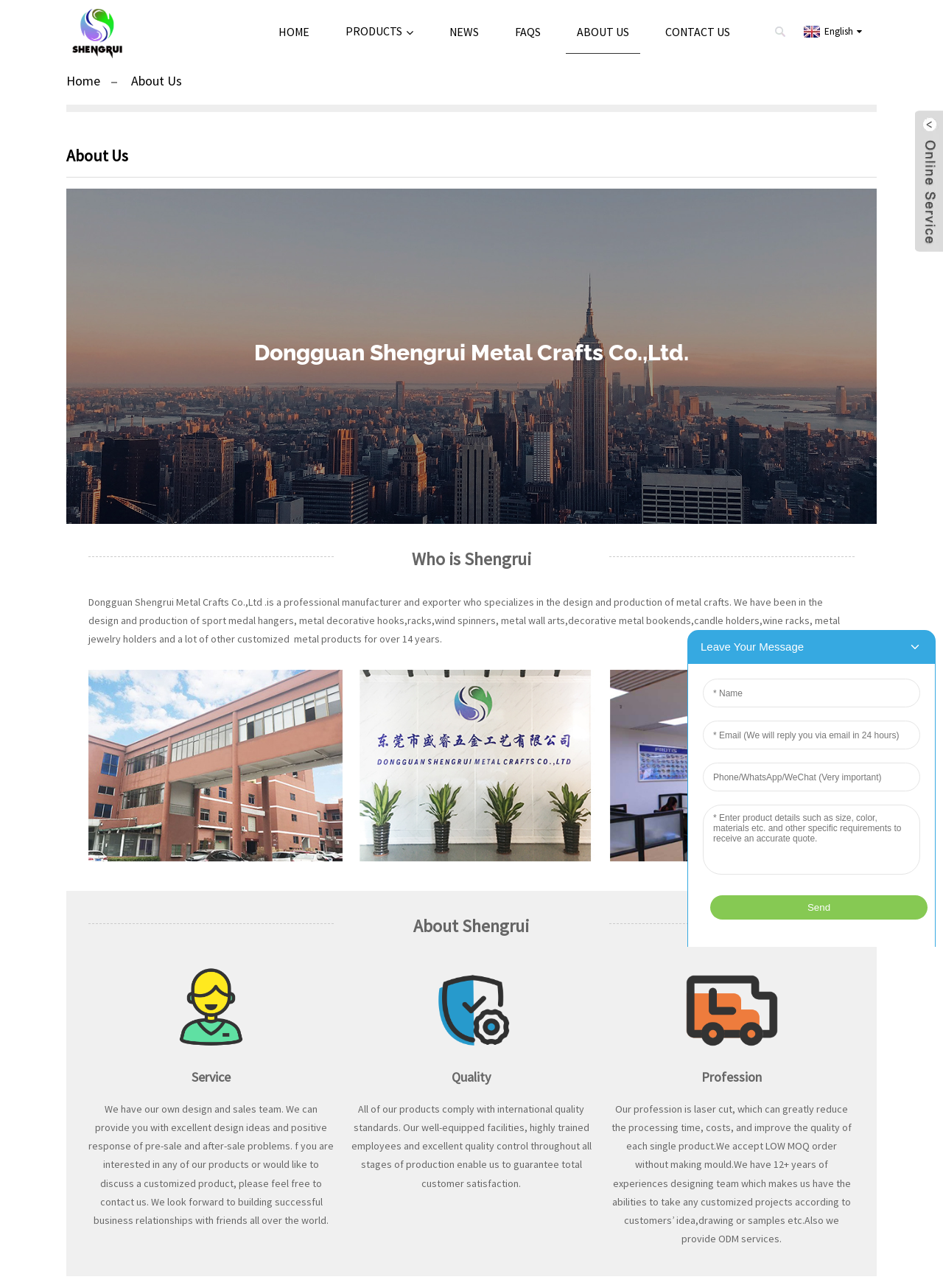How many years of experience does the company have?
Please provide a comprehensive answer based on the details in the screenshot.

The StaticText element with the text 'We have been in the design and production of sport medal hangers, metal decorative hooks,racks,wind spinners, metal wall arts,decorative metal bookends,candle holders,wine racks, metal jewelry holders and a lot of other customized metal products for over 14 years.' indicates that the company has more than 14 years of experience in the industry.